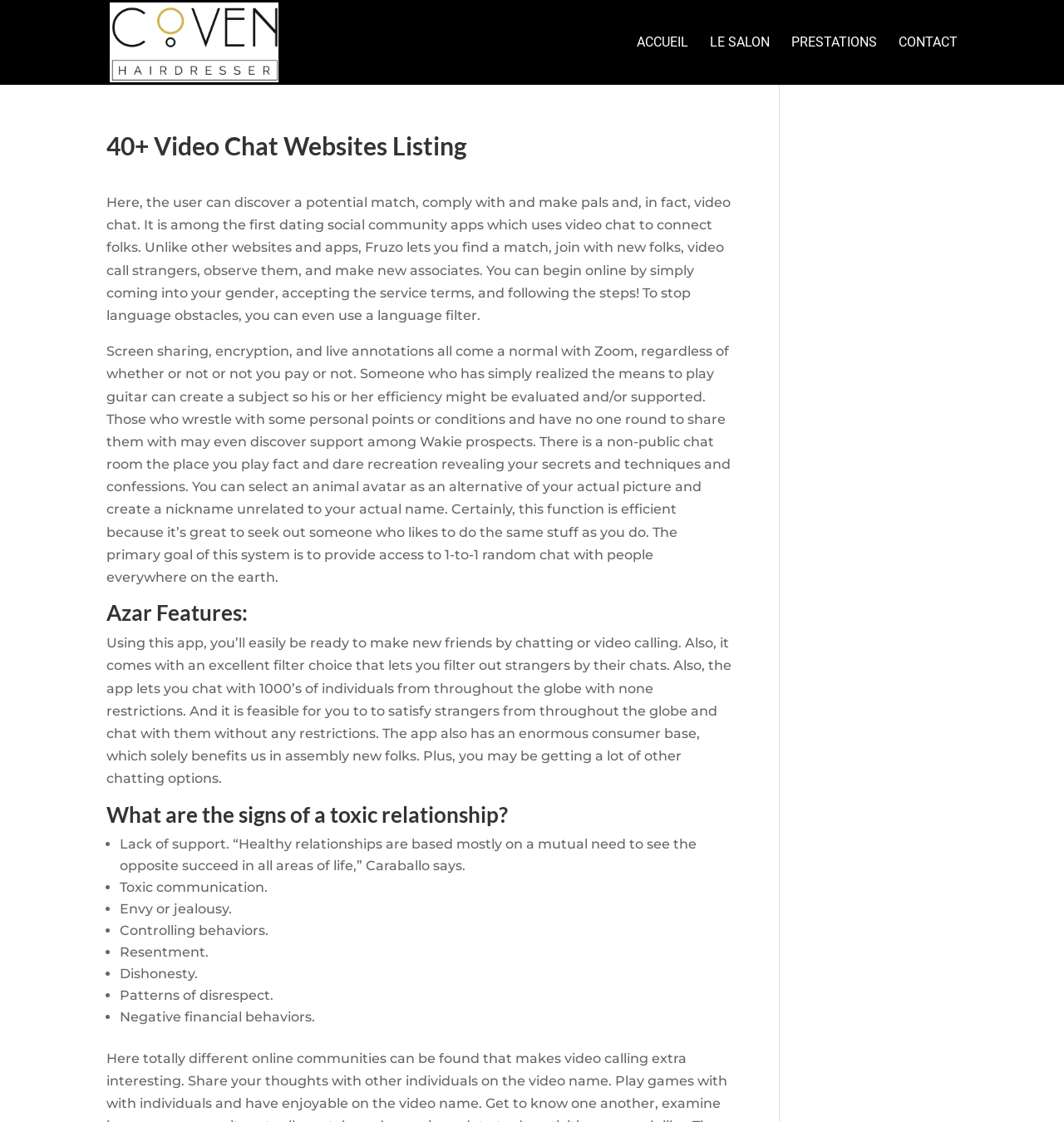Provide the bounding box coordinates for the UI element that is described by this text: "alt="Coiffeur Annecy - Coven Hair"". The coordinates should be in the form of four float numbers between 0 and 1: [left, top, right, bottom].

[0.103, 0.03, 0.27, 0.044]